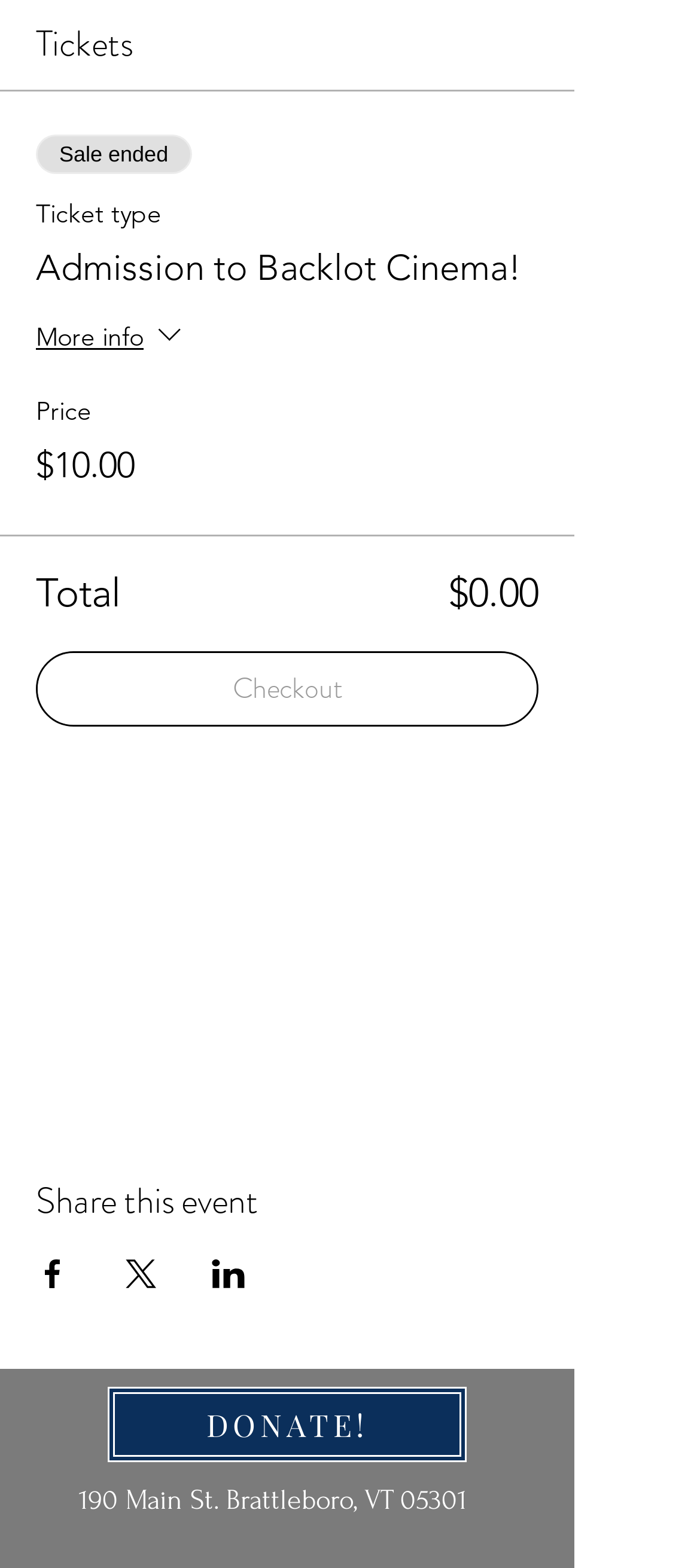Using the element description: "alt="Event location map"", determine the bounding box coordinates for the specified UI element. The coordinates should be four float numbers between 0 and 1, [left, top, right, bottom].

[0.0, 0.505, 0.821, 0.71]